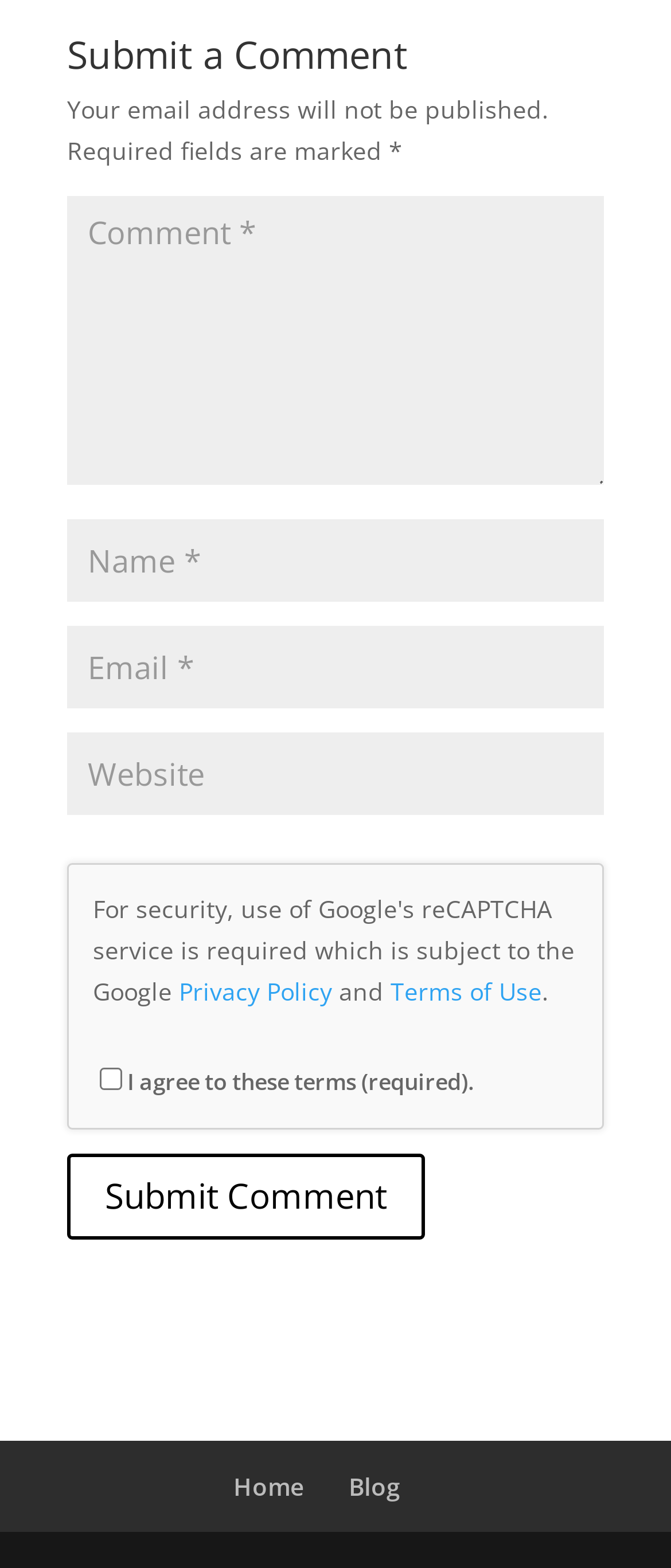Please provide a one-word or short phrase answer to the question:
How many links are there at the bottom?

3